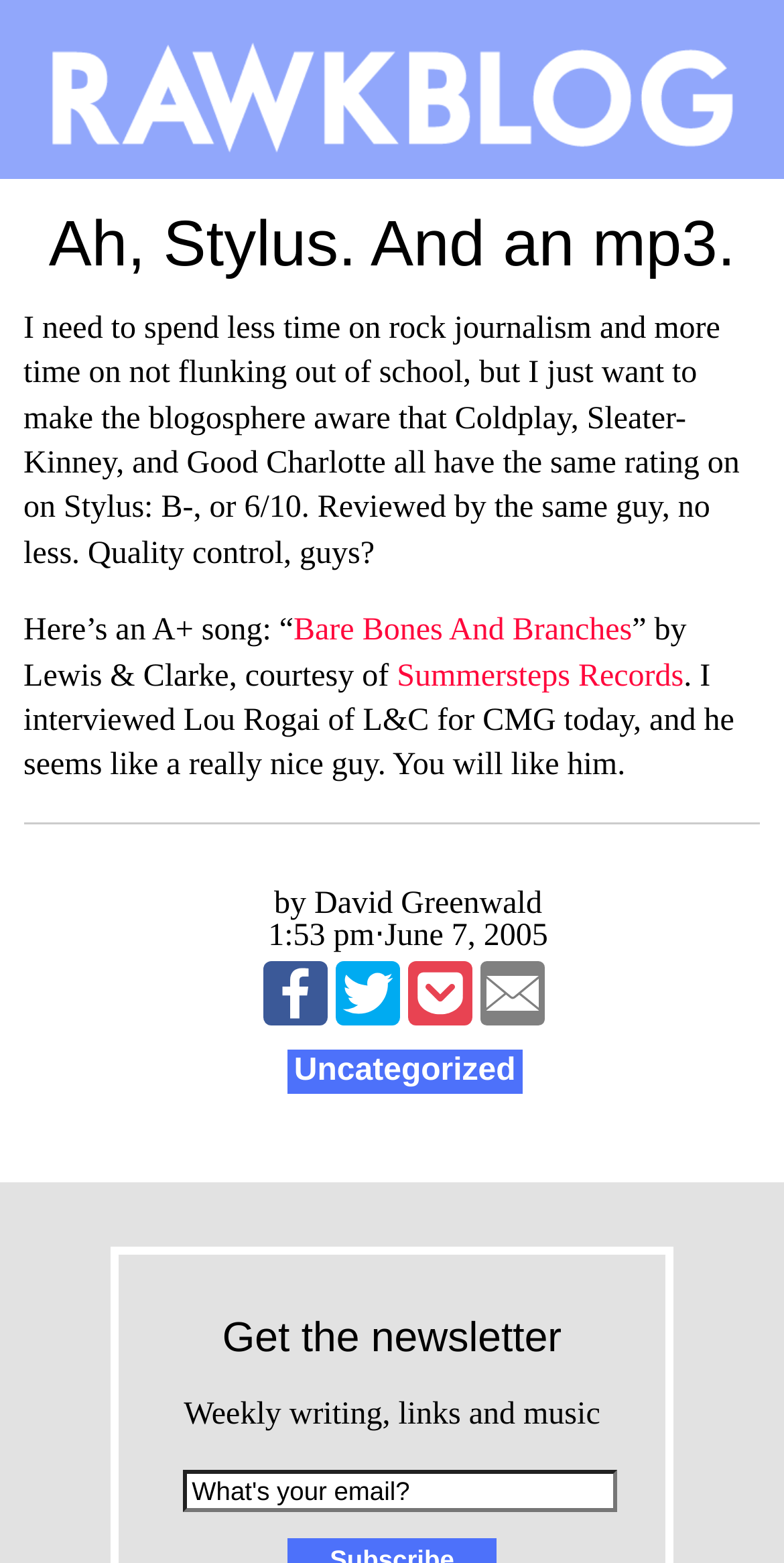Determine the bounding box coordinates of the area to click in order to meet this instruction: "Listen to the song 'Bare Bones And Branches' by Lewis & Clarke".

[0.374, 0.393, 0.806, 0.414]